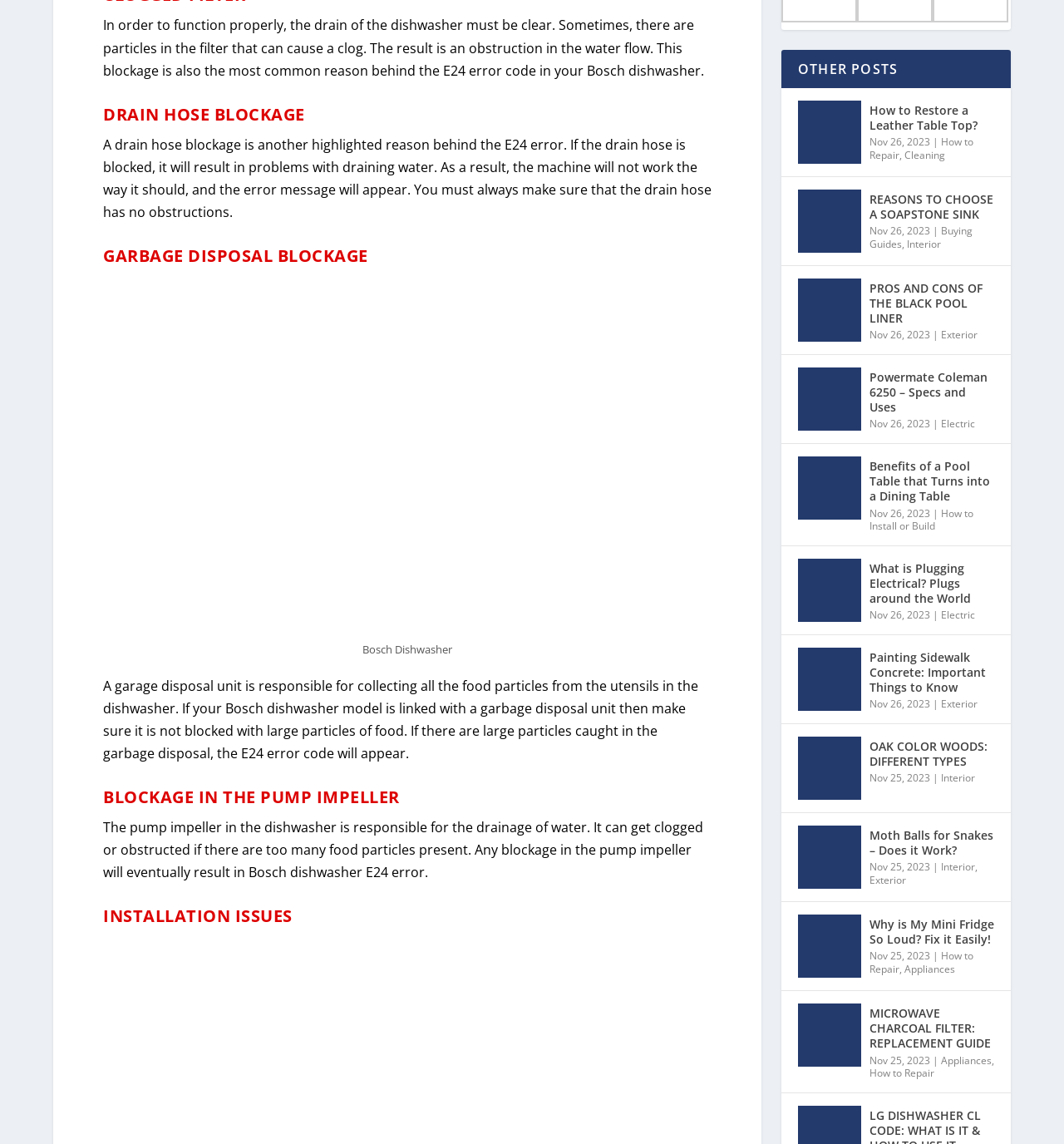Find the bounding box coordinates of the element's region that should be clicked in order to follow the given instruction: "Read the article 'DRAIN HOSE BLOCKAGE'". The coordinates should consist of four float numbers between 0 and 1, i.e., [left, top, right, bottom].

[0.097, 0.083, 0.669, 0.109]